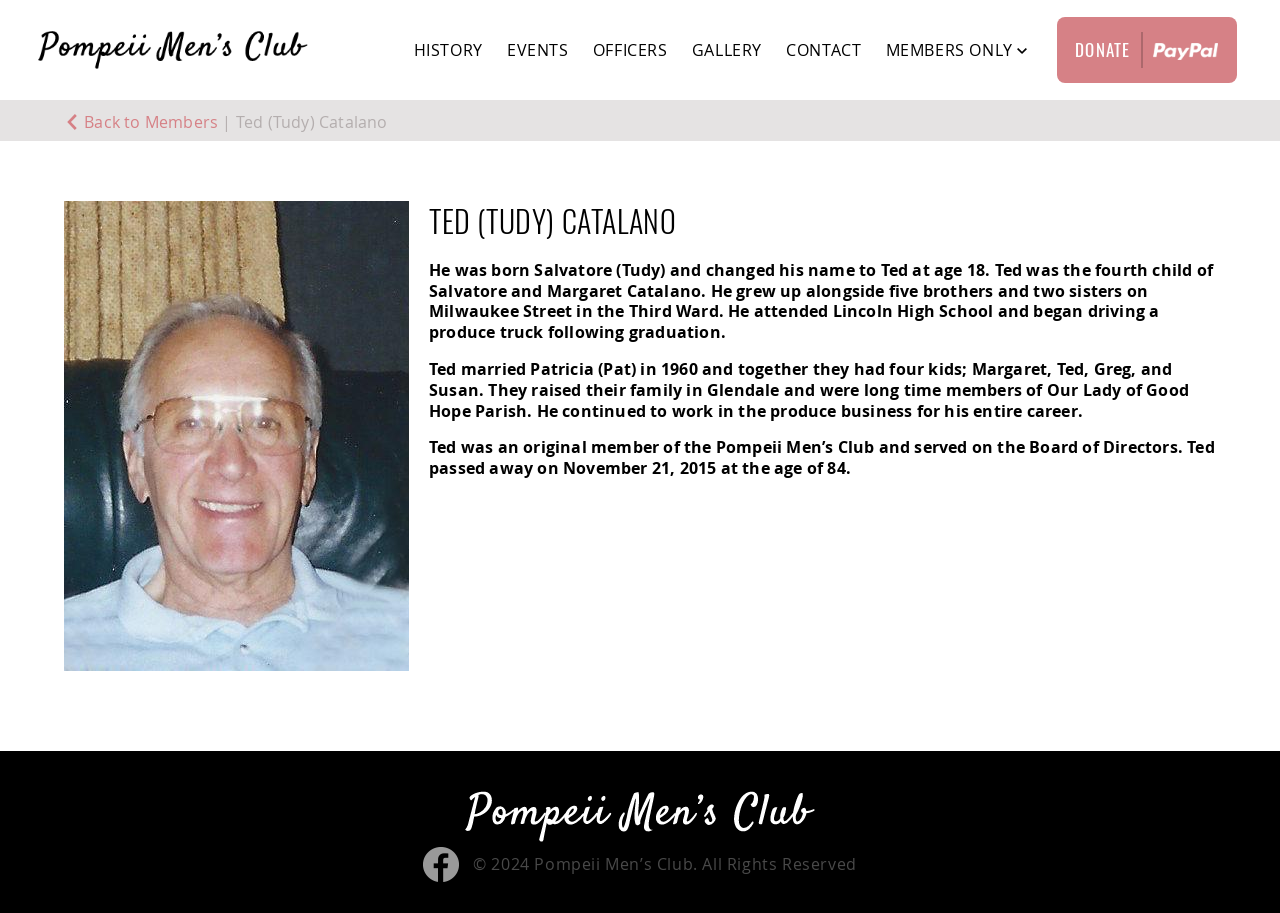Determine the bounding box coordinates for the element that should be clicked to follow this instruction: "Donate to Pompeii Men's Club". The coordinates should be given as four float numbers between 0 and 1, in the format [left, top, right, bottom].

[0.825, 0.019, 0.966, 0.091]